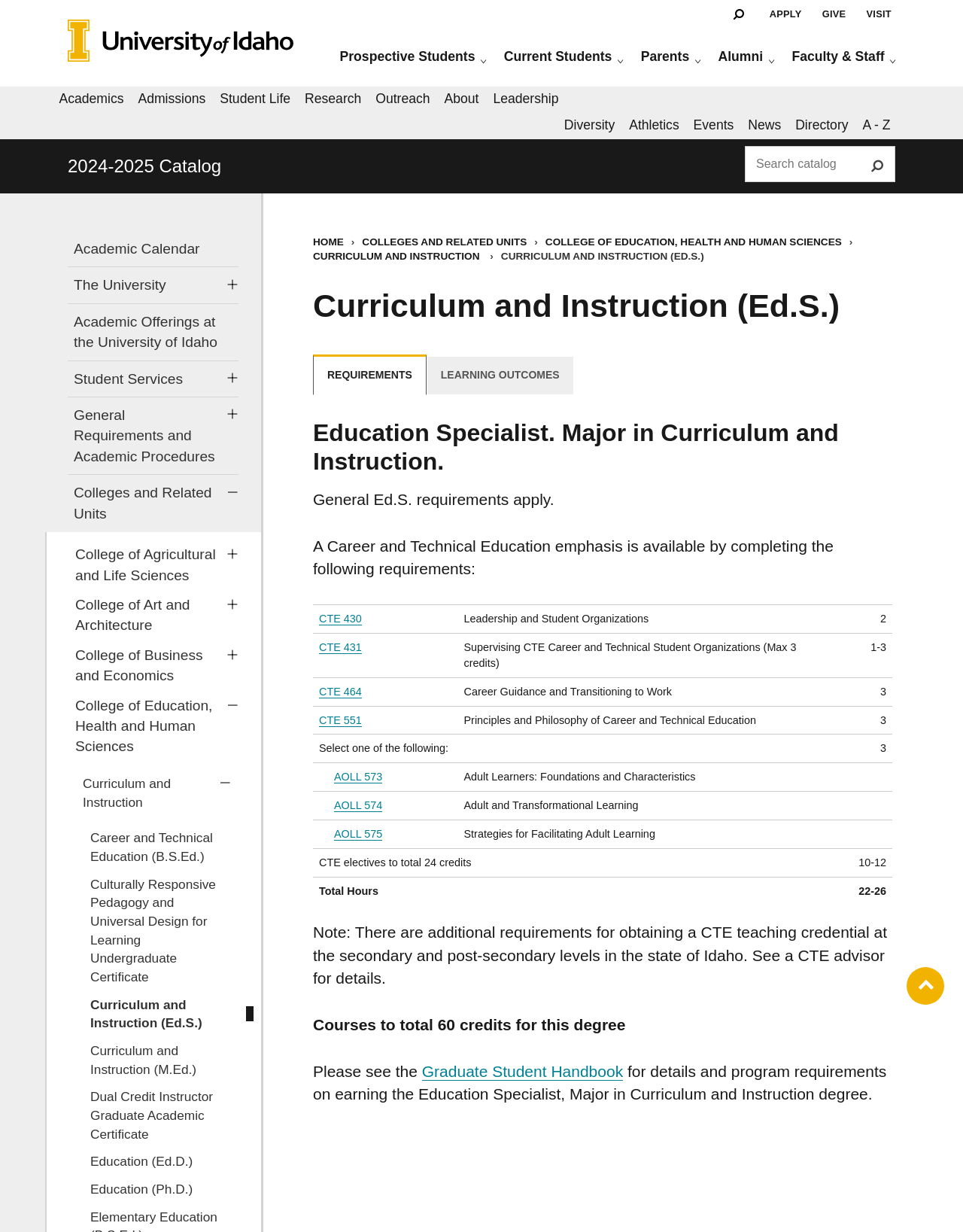Extract the bounding box coordinates for the described element: "Diversity". The coordinates should be represented as four float numbers between 0 and 1: [left, top, right, bottom].

[0.586, 0.096, 0.639, 0.108]